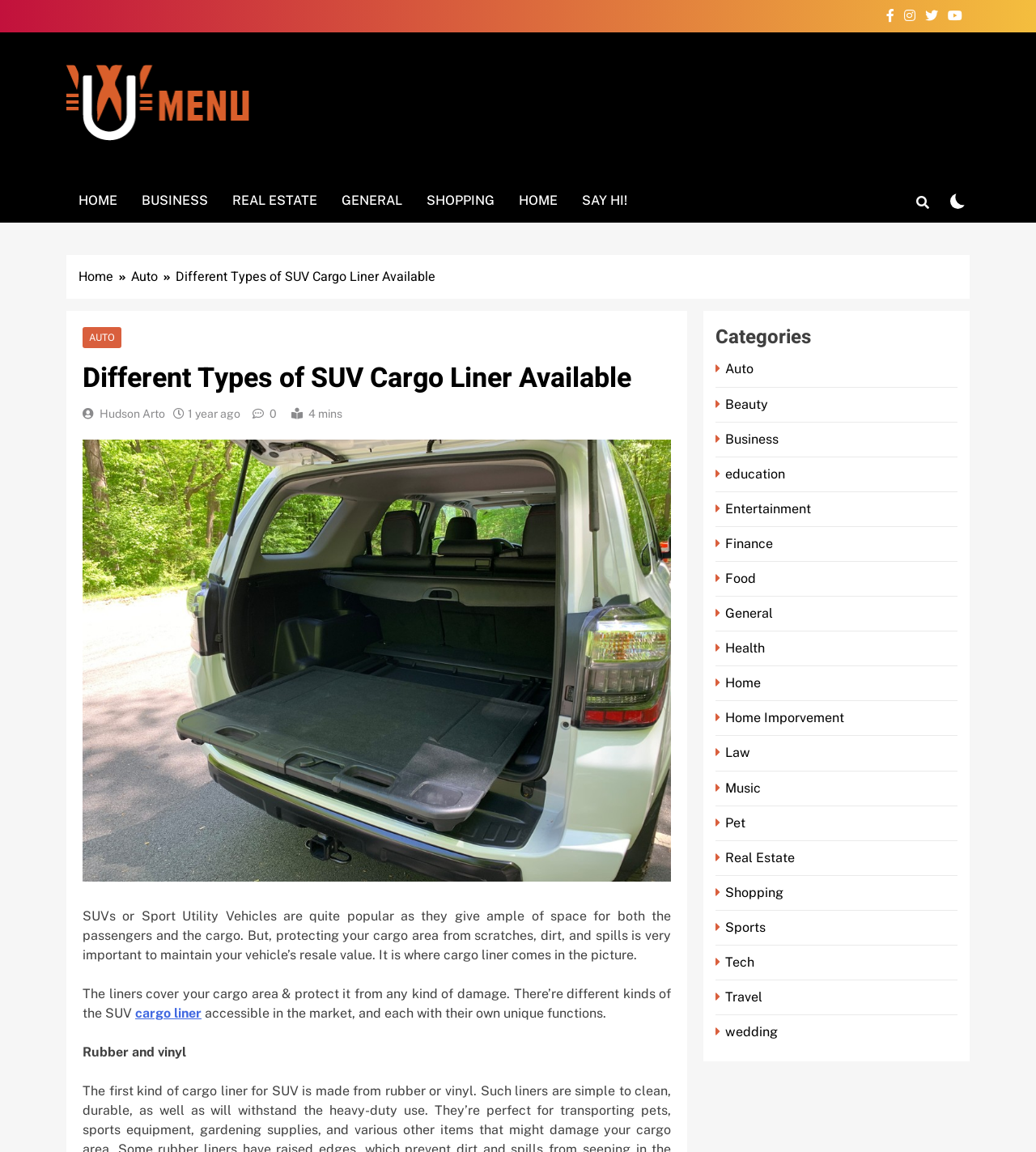What types of materials are mentioned for cargo liners?
Refer to the screenshot and answer in one word or phrase.

Rubber and vinyl